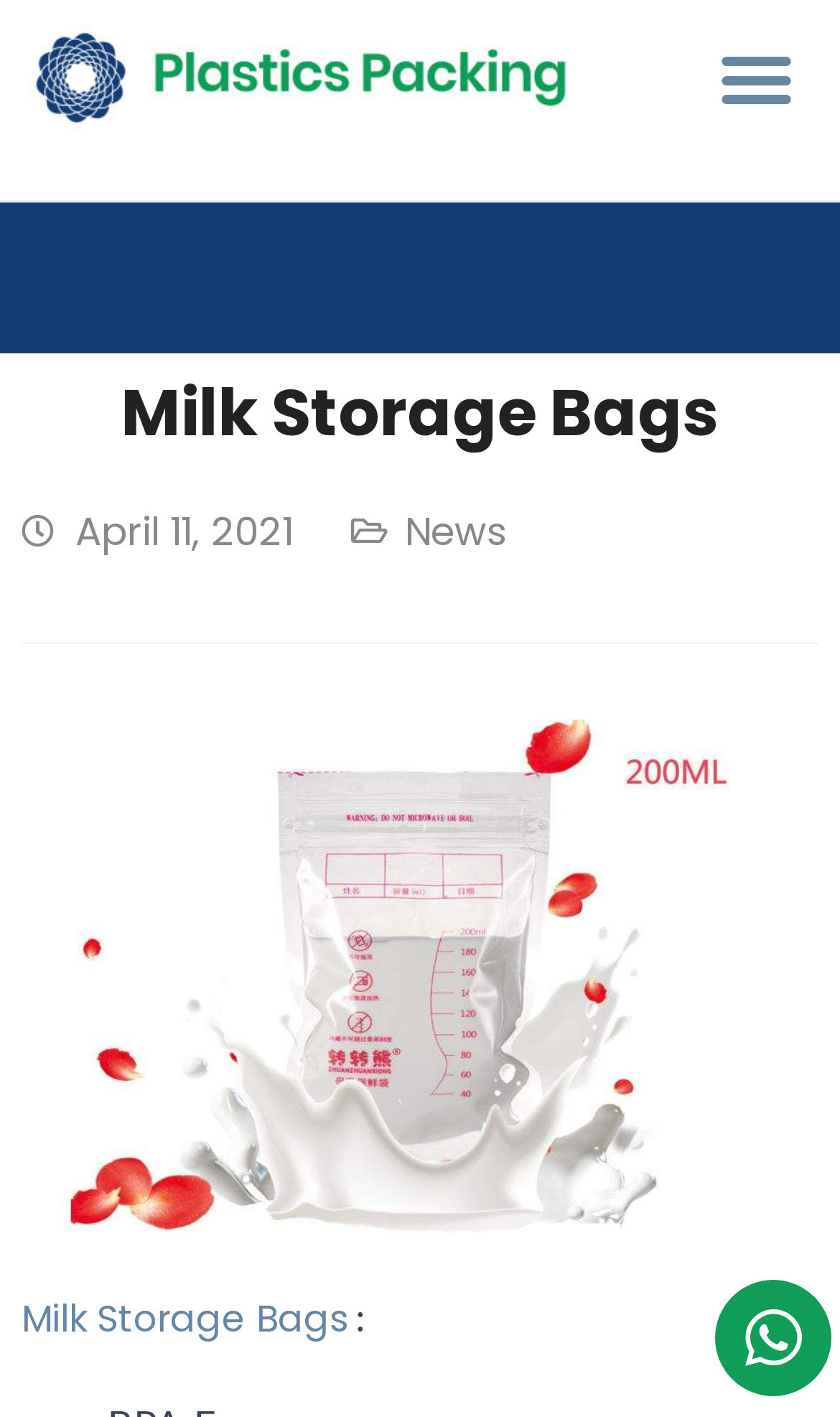Reply to the question with a brief word or phrase: How many sections are there in the webpage?

2